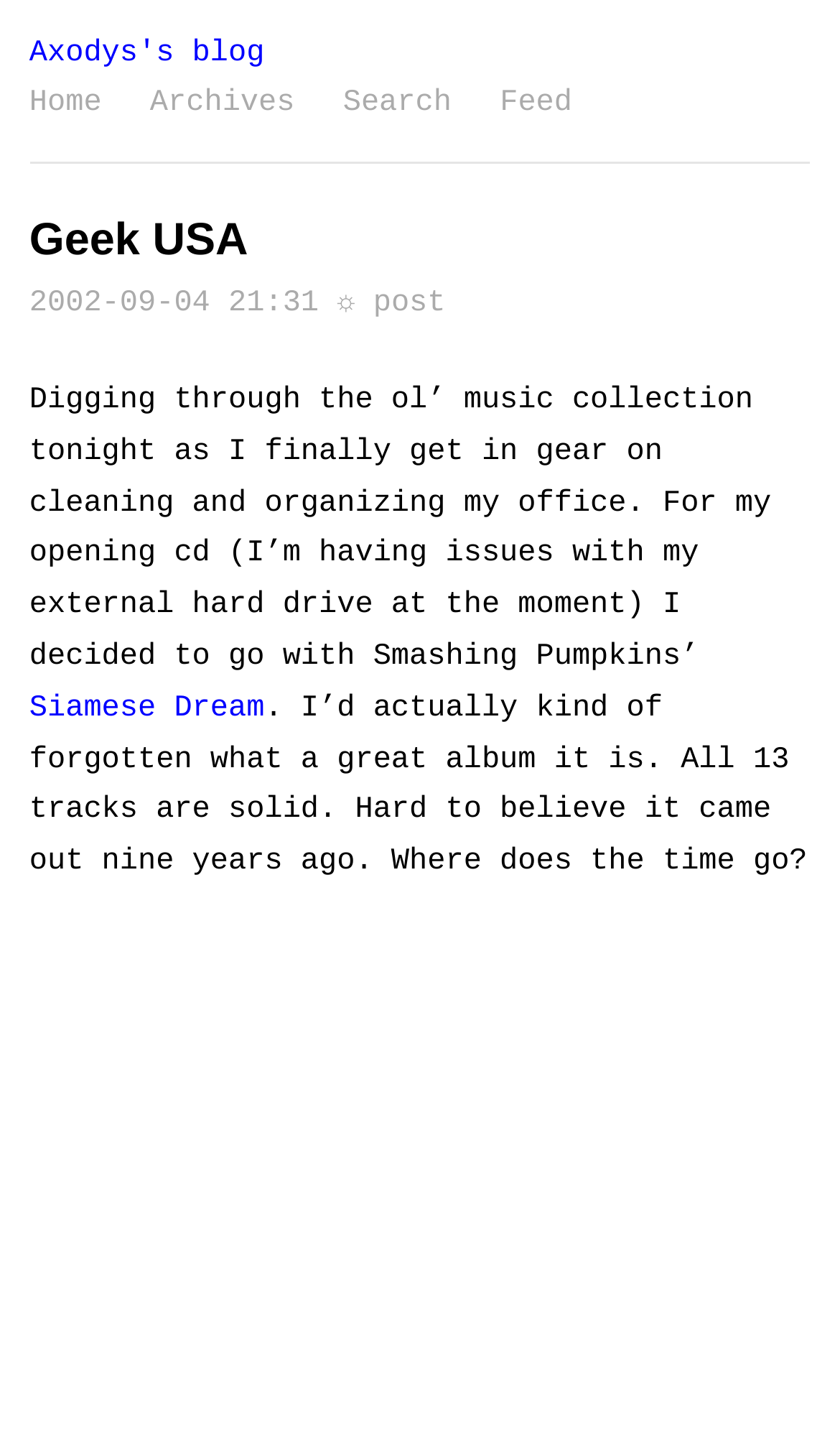What is the author having issues with?
Examine the image and give a concise answer in one word or a short phrase.

External hard drive